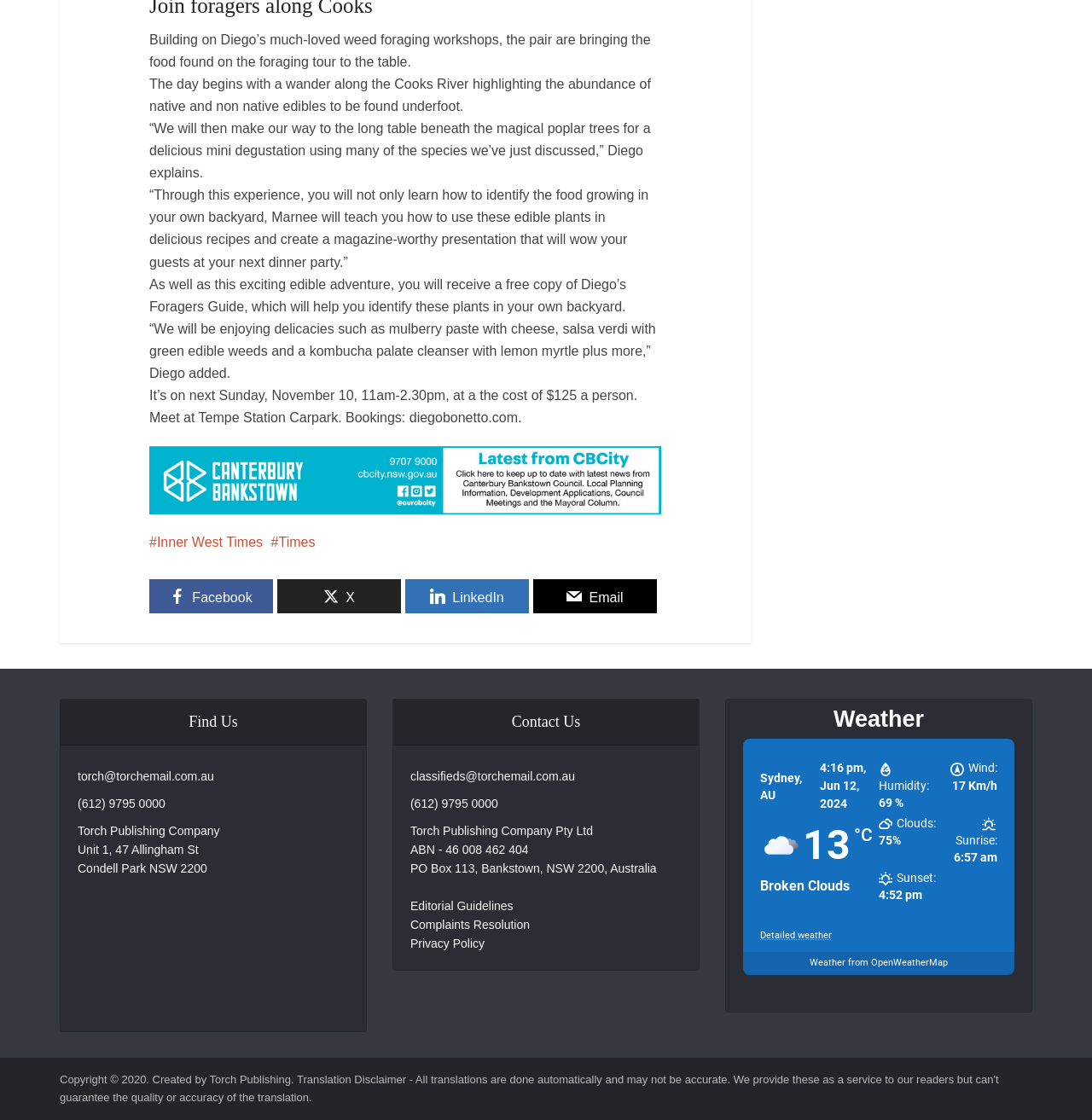Specify the bounding box coordinates of the element's area that should be clicked to execute the given instruction: "Contact via 'torch@torchemail.com.au'". The coordinates should be four float numbers between 0 and 1, i.e., [left, top, right, bottom].

[0.071, 0.687, 0.196, 0.699]